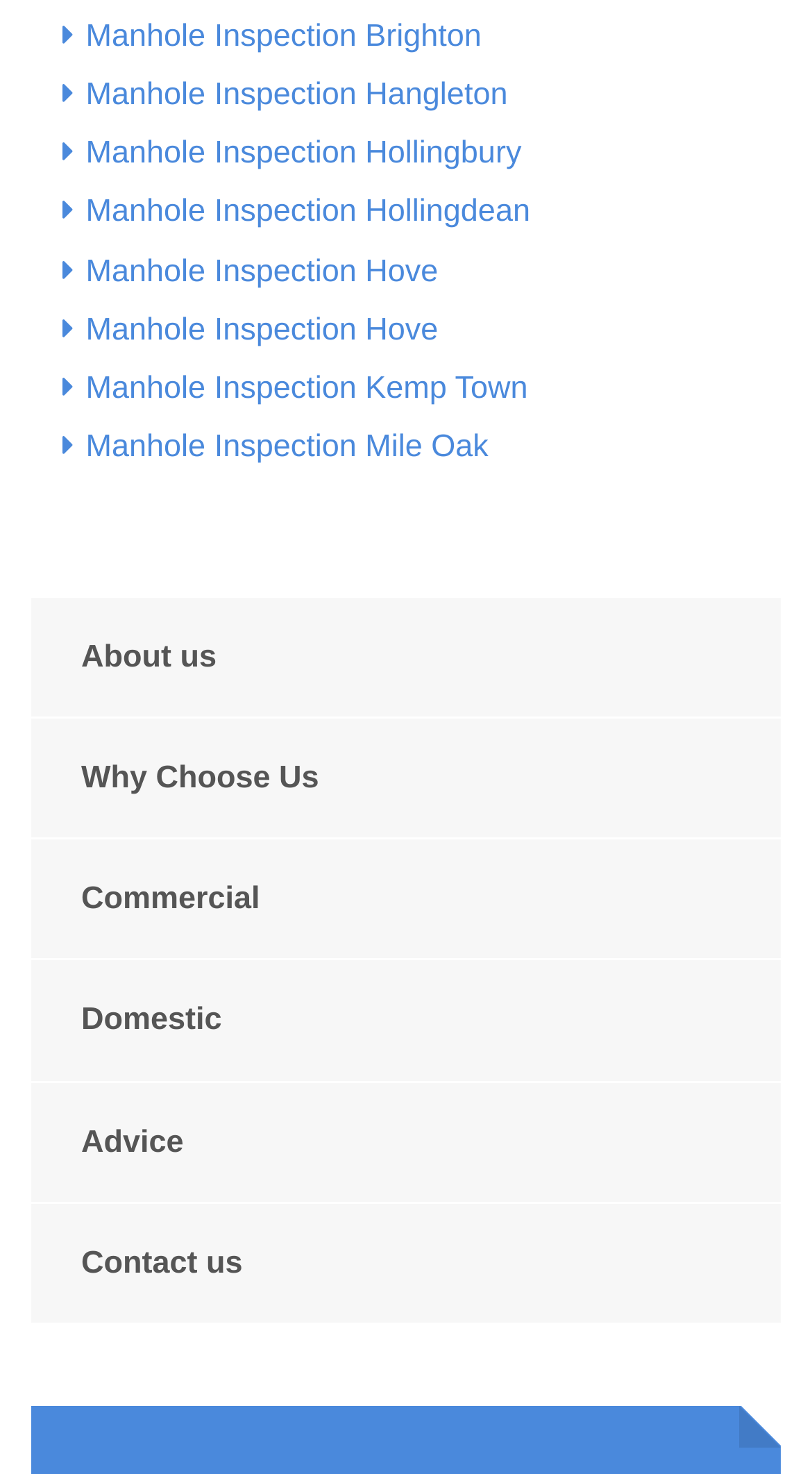How many main categories are there in the navigation menu?
Please give a well-detailed answer to the question.

I examined the links in the navigation menu and found 6 main categories: About us, Why Choose Us, Commercial, Domestic, Advice, and Contact us.